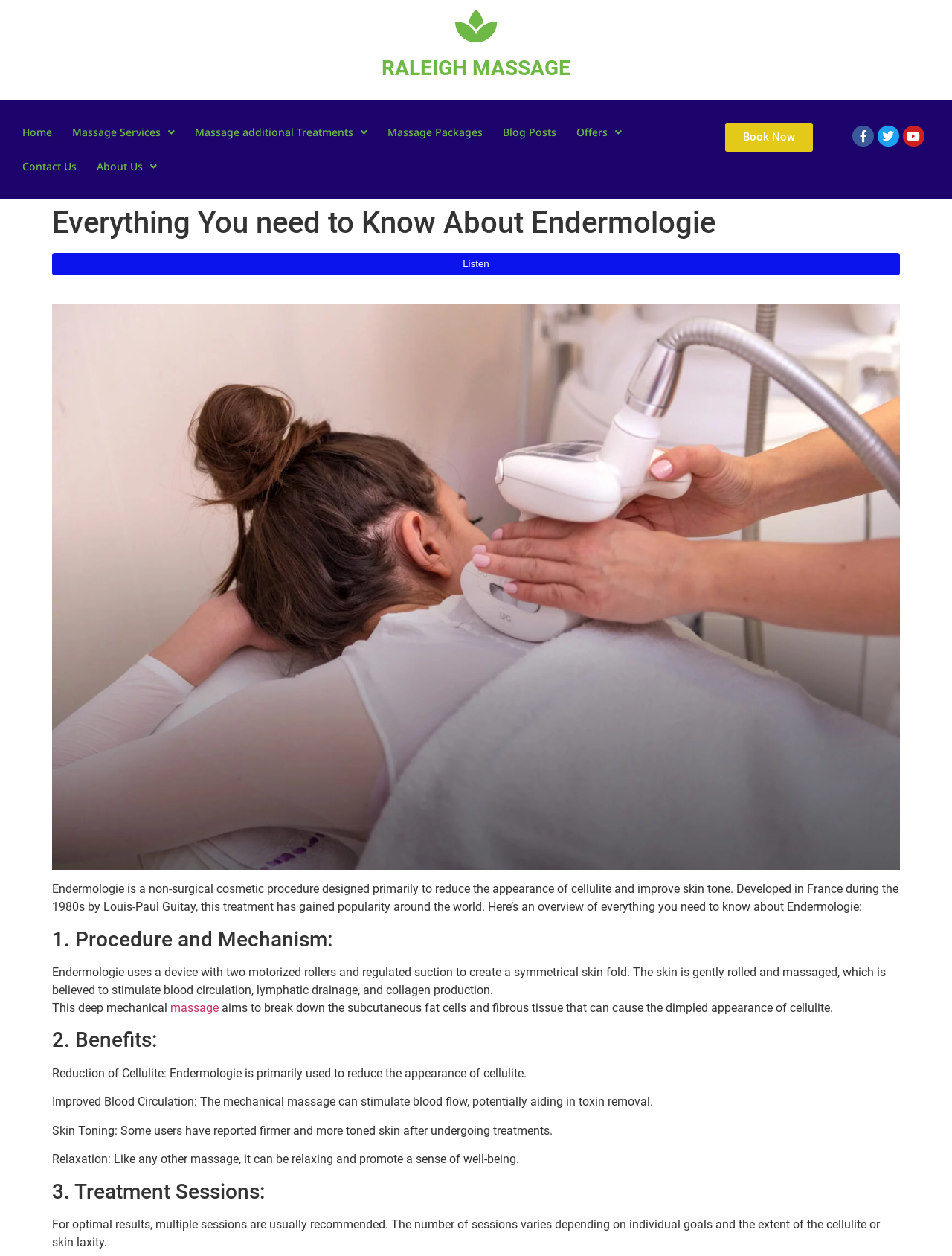Create a full and detailed caption for the entire webpage.

The webpage is about Endermologie, a non-surgical cosmetic procedure designed to reduce the appearance of cellulite and improve skin tone. At the top, there is a navigation menu with links to "Home", "Massage Services", "Massage Packages", "Blog Posts", "Offers", "Contact Us", and "About Us". On the right side of the navigation menu, there are social media links to Facebook, Twitter, and YouTube.

Below the navigation menu, there is a header section with a heading "Everything You need to Know About Endermologie" and a button to listen to the content. Next to the header, there is an image related to Endermologie.

The main content of the webpage is divided into sections, each with a heading. The first section explains what Endermologie is, a non-surgical cosmetic procedure that uses a device with two motorized rollers and regulated suction to create a symmetrical skin fold, stimulating blood circulation, lymphatic drainage, and collagen production.

The second section is about the benefits of Endermologie, including the reduction of cellulite, improved blood circulation, skin toning, and relaxation. The third section discusses treatment sessions, stating that multiple sessions are usually recommended for optimal results, with the number of sessions varying depending on individual goals and the extent of the cellulite or skin laxity.

Throughout the webpage, there are links to related topics, such as "massage", which is mentioned as a part of the Endermologie procedure. Overall, the webpage provides a comprehensive guide to Endermologie, its procedure, benefits, and treatment sessions.